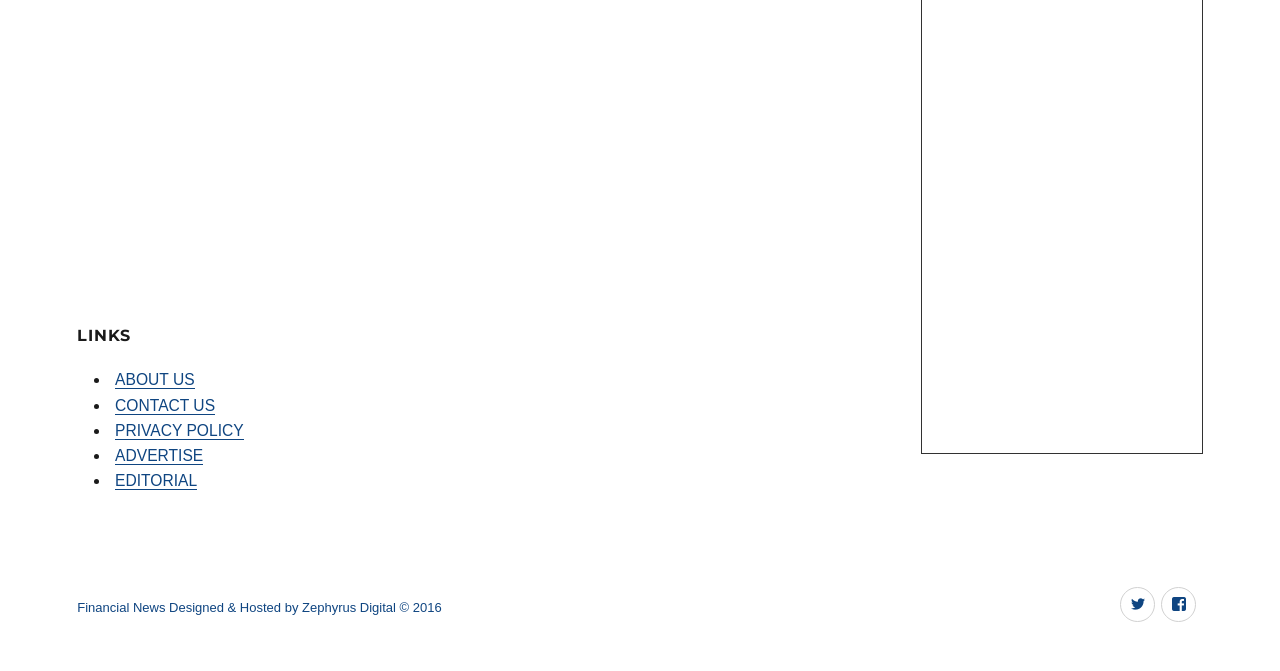Provide the bounding box coordinates of the HTML element this sentence describes: "Advertise". The bounding box coordinates consist of four float numbers between 0 and 1, i.e., [left, top, right, bottom].

[0.09, 0.666, 0.159, 0.691]